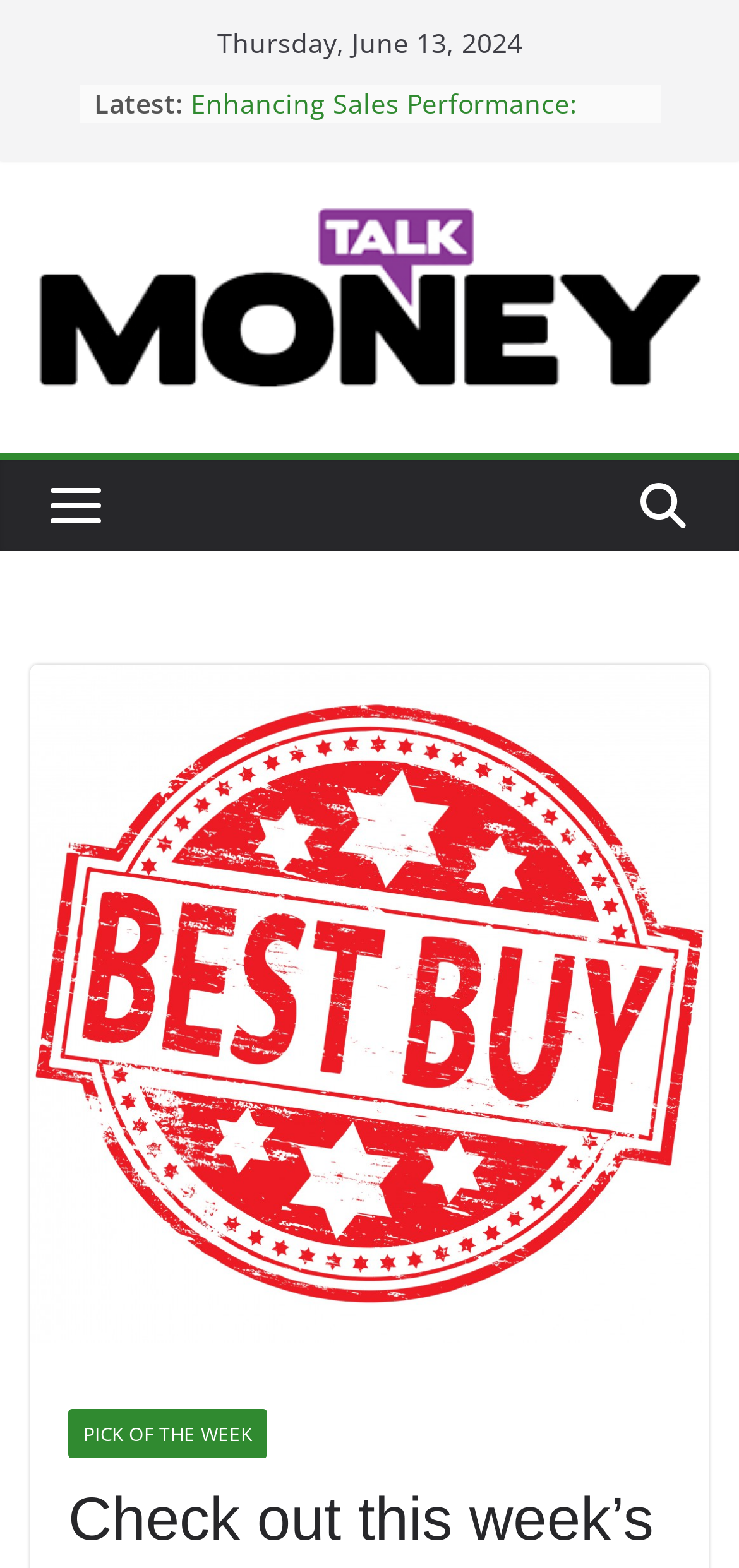What is the logo displayed at the top of the webpage?
Using the image as a reference, answer the question with a short word or phrase.

Talk Money Logo